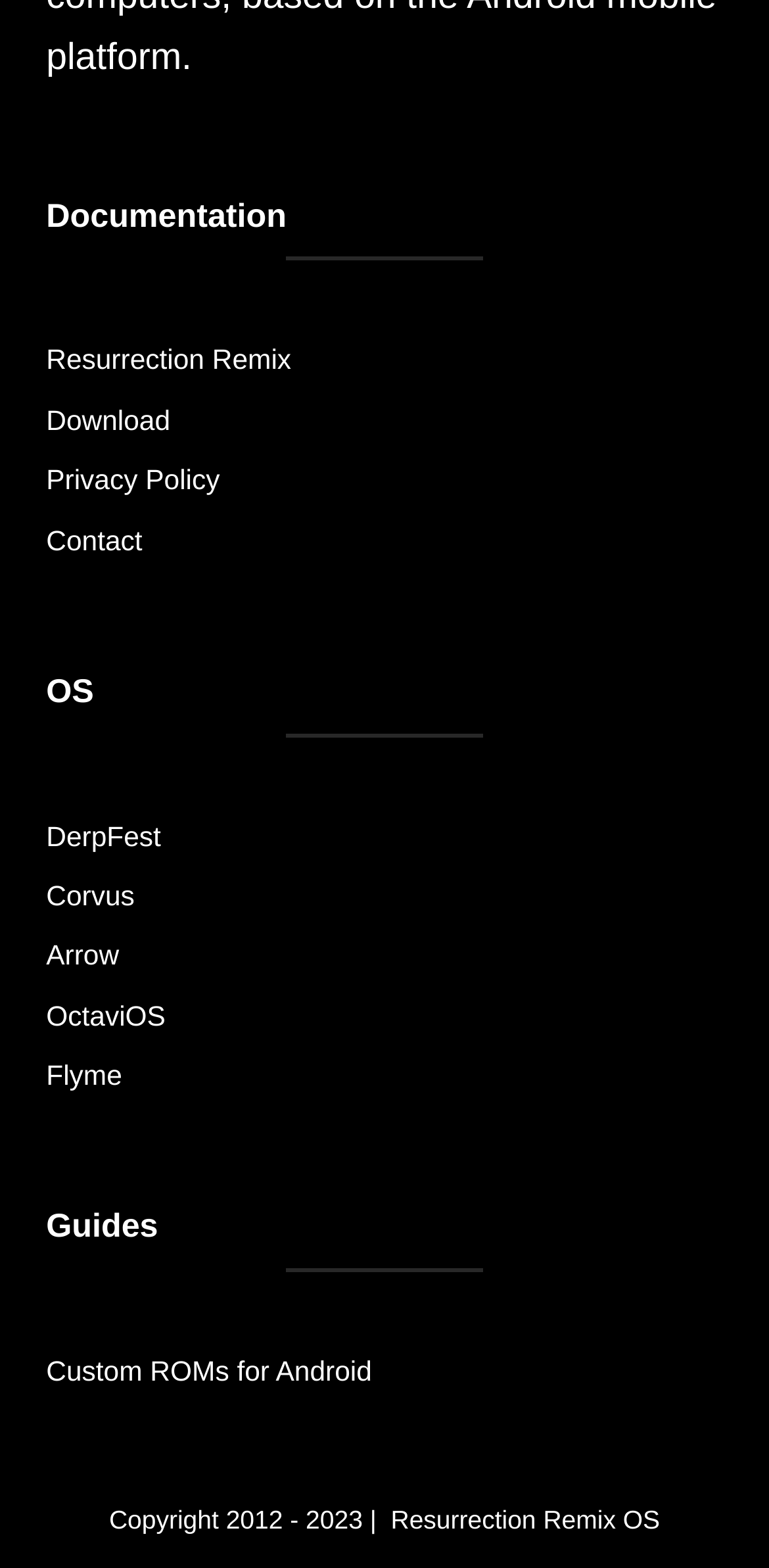Please answer the following question using a single word or phrase: 
How many links are there in the OS section?

6